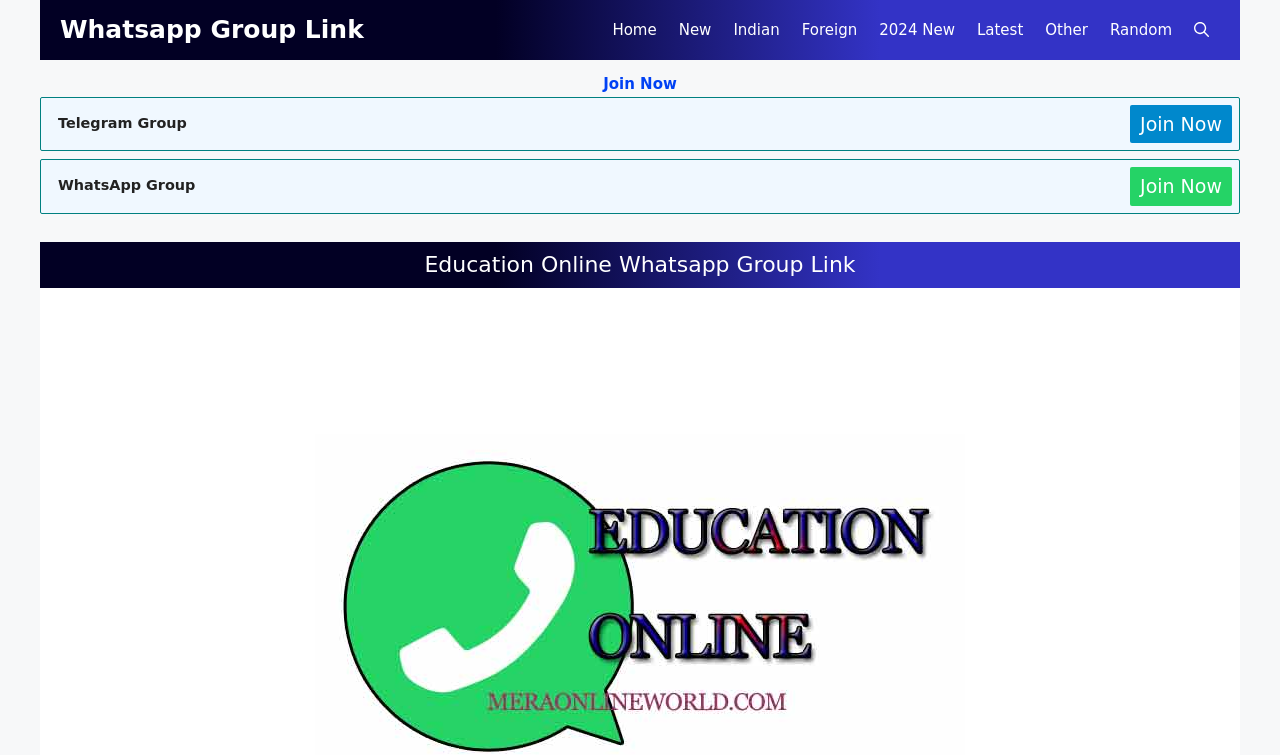Provide the bounding box coordinates for the area that should be clicked to complete the instruction: "Click on Whatsapp Group Link".

[0.047, 0.0, 0.284, 0.079]